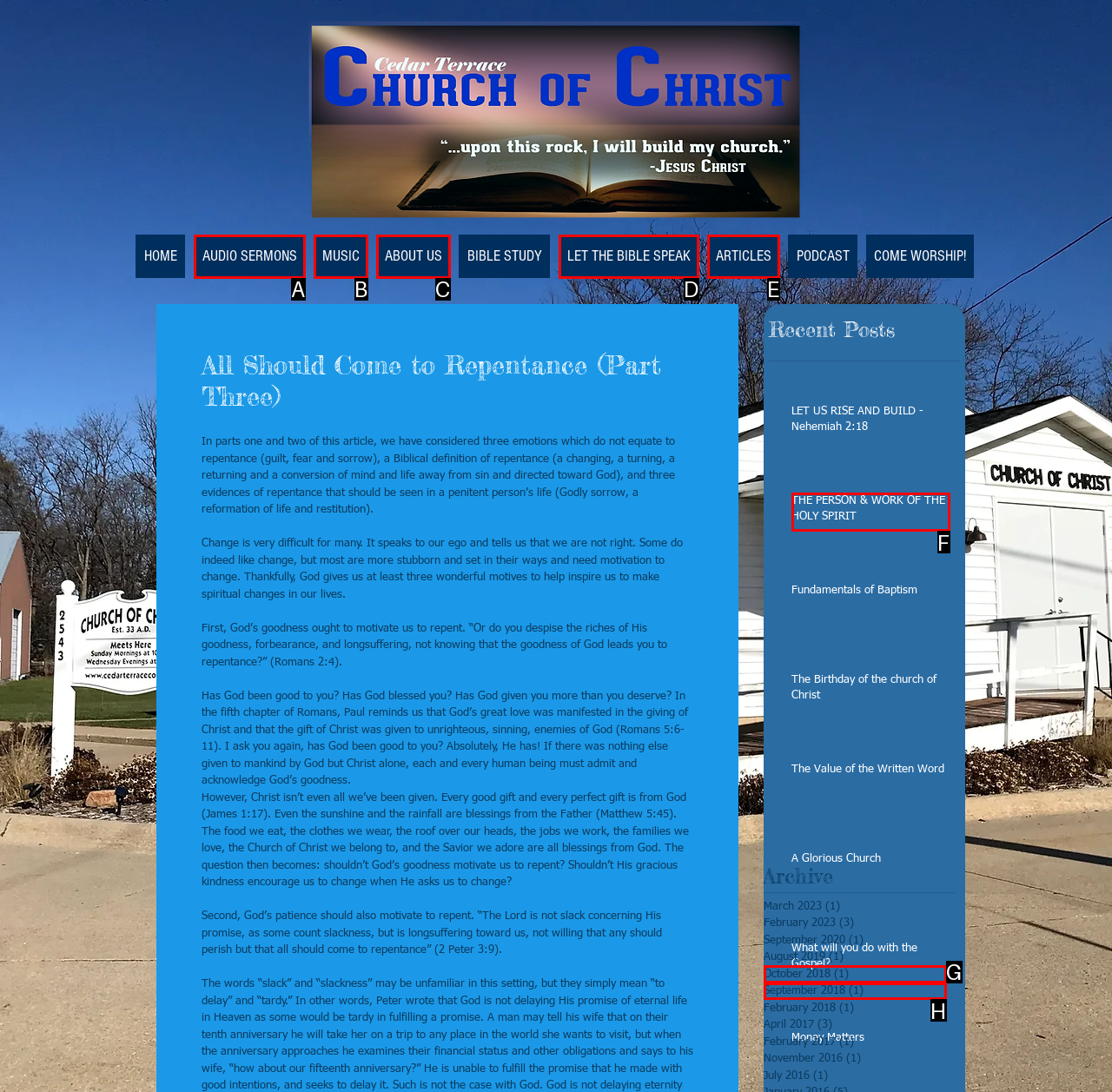Based on the description: MUSIC, select the HTML element that fits best. Provide the letter of the matching option.

B